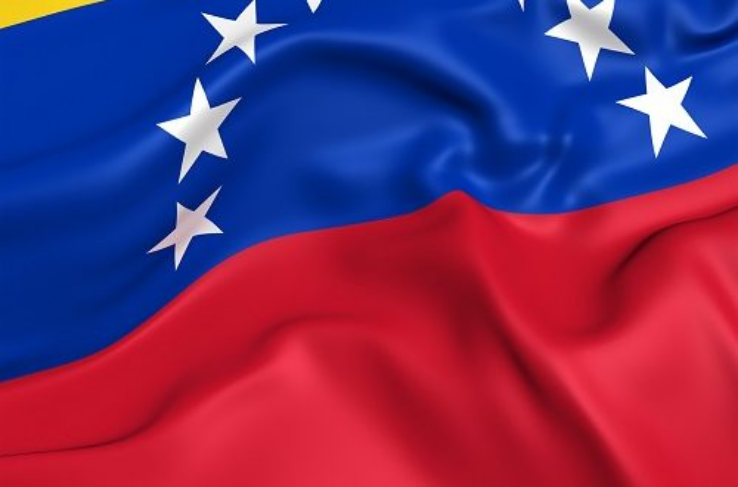Compose an extensive description of the image.

The image depicts the national flag of Venezuela, which features three horizontal stripes of yellow, blue, and red. The upper stripe is yellow, representing the nation's wealth and resources, while the blue stripe symbolizes the independence and the ocean that connects Venezuela to the rest of the world. The red stripe signifies the bloodshed in the fight for independence.

Prominently featured on the blue stripe are seven white stars arranged in an arc, representing the seven provinces that joined to form the country. The flag's overall design reflects Venezuela's rich cultural heritage and history, encapsulating its quest for freedom and unity. The vibrant colors and flowing fabric create a sense of movement, symbolizing the dynamic and evolving nature of the country amidst its complex political landscape.